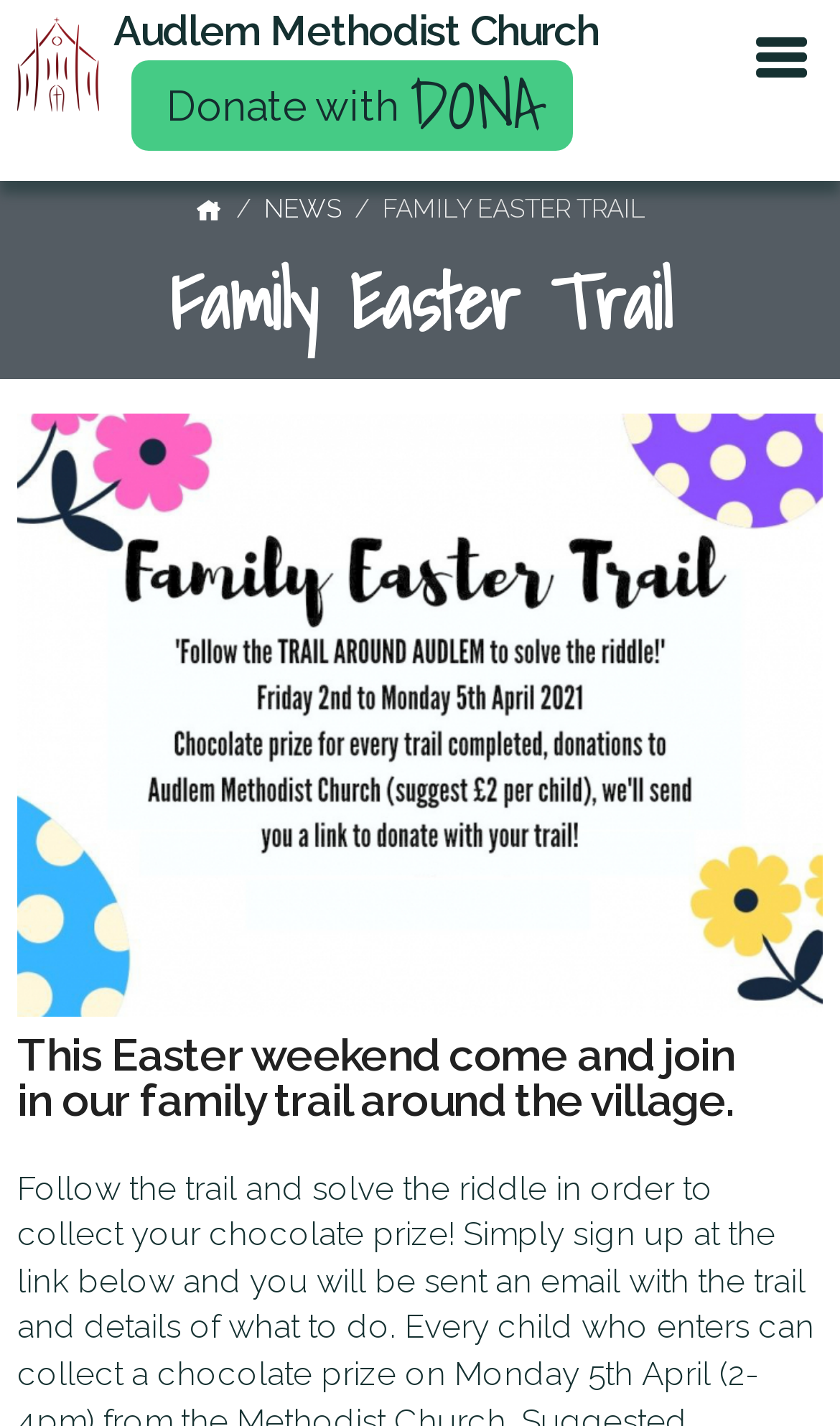Give a one-word or one-phrase response to the question: 
What is the purpose of the event?

Family trail around the village